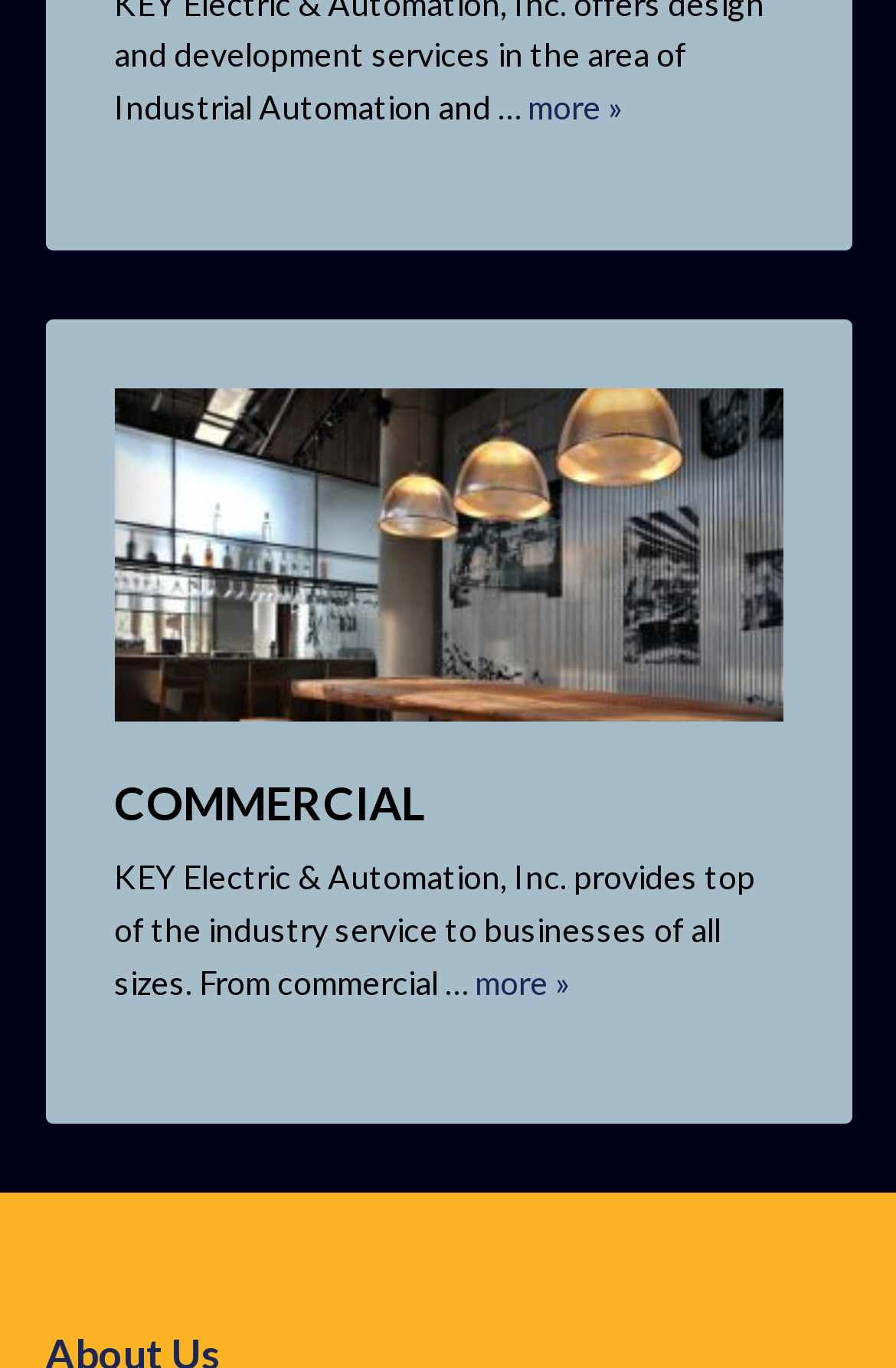Answer the question using only a single word or phrase: 
What type of service does KEY Electric & Automation provide?

Top of the industry service